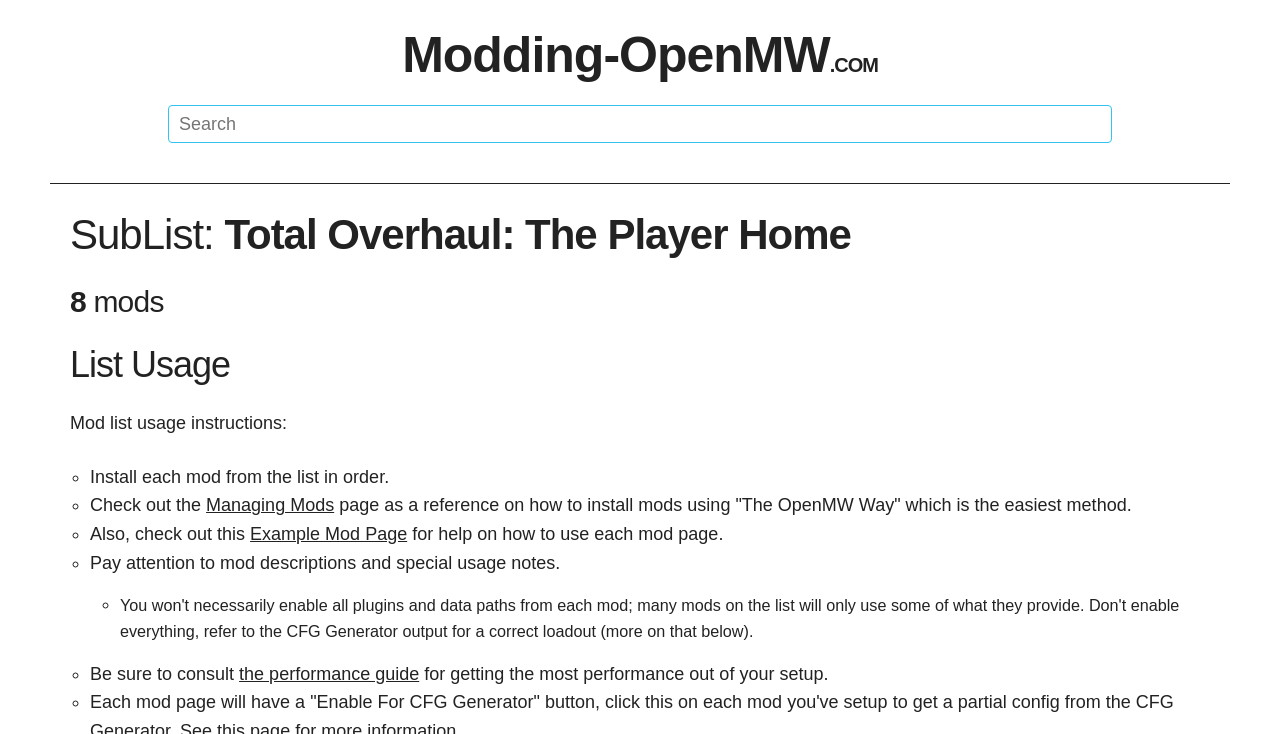Please provide a comprehensive answer to the question based on the screenshot: How many mods are in the list?

I found the heading element with the text '8 mods' which indicates the number of mods in the list.